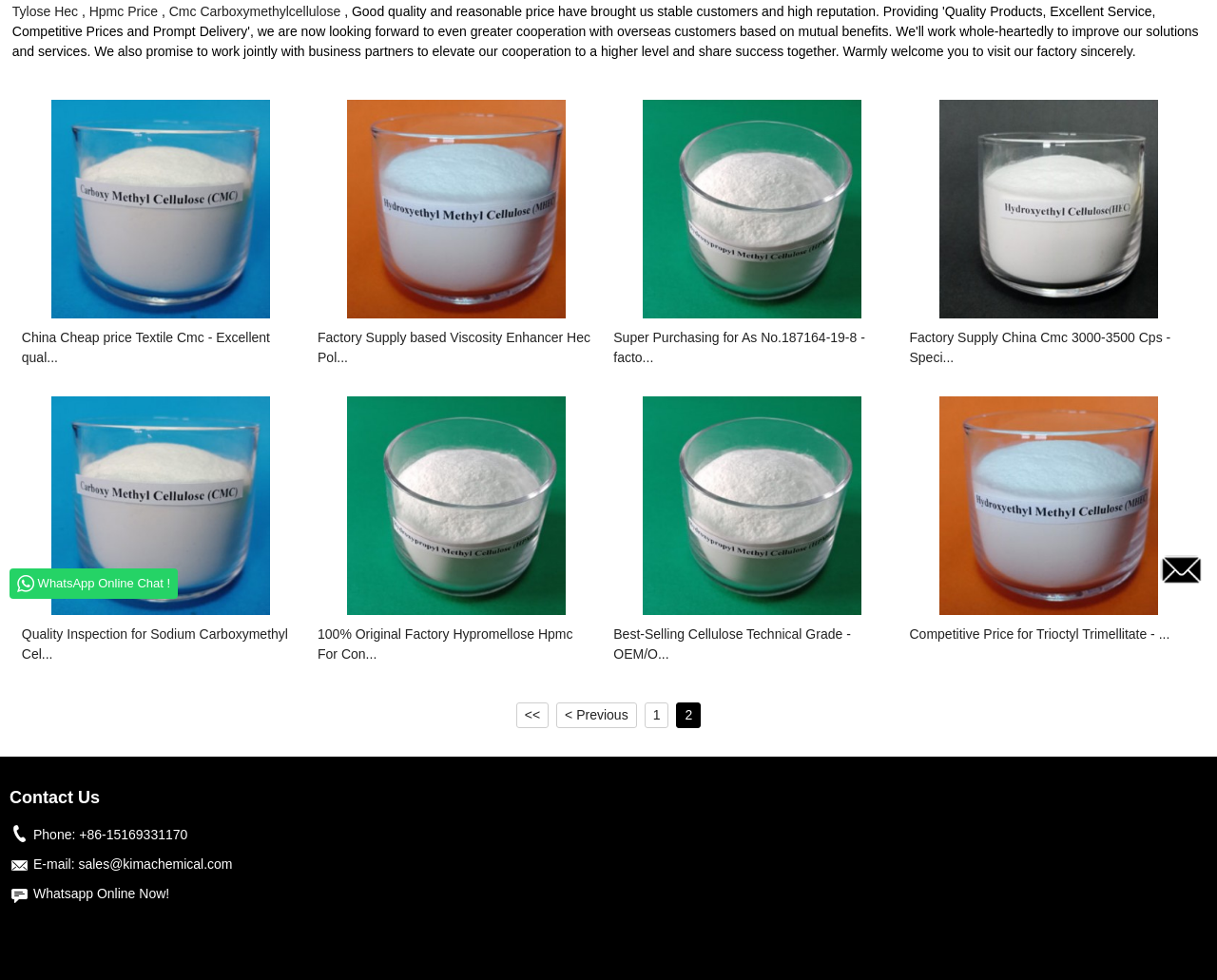Using the provided description: "Cmc Carboxymethylcellulose", find the bounding box coordinates of the corresponding UI element. The output should be four float numbers between 0 and 1, in the format [left, top, right, bottom].

[0.139, 0.004, 0.28, 0.02]